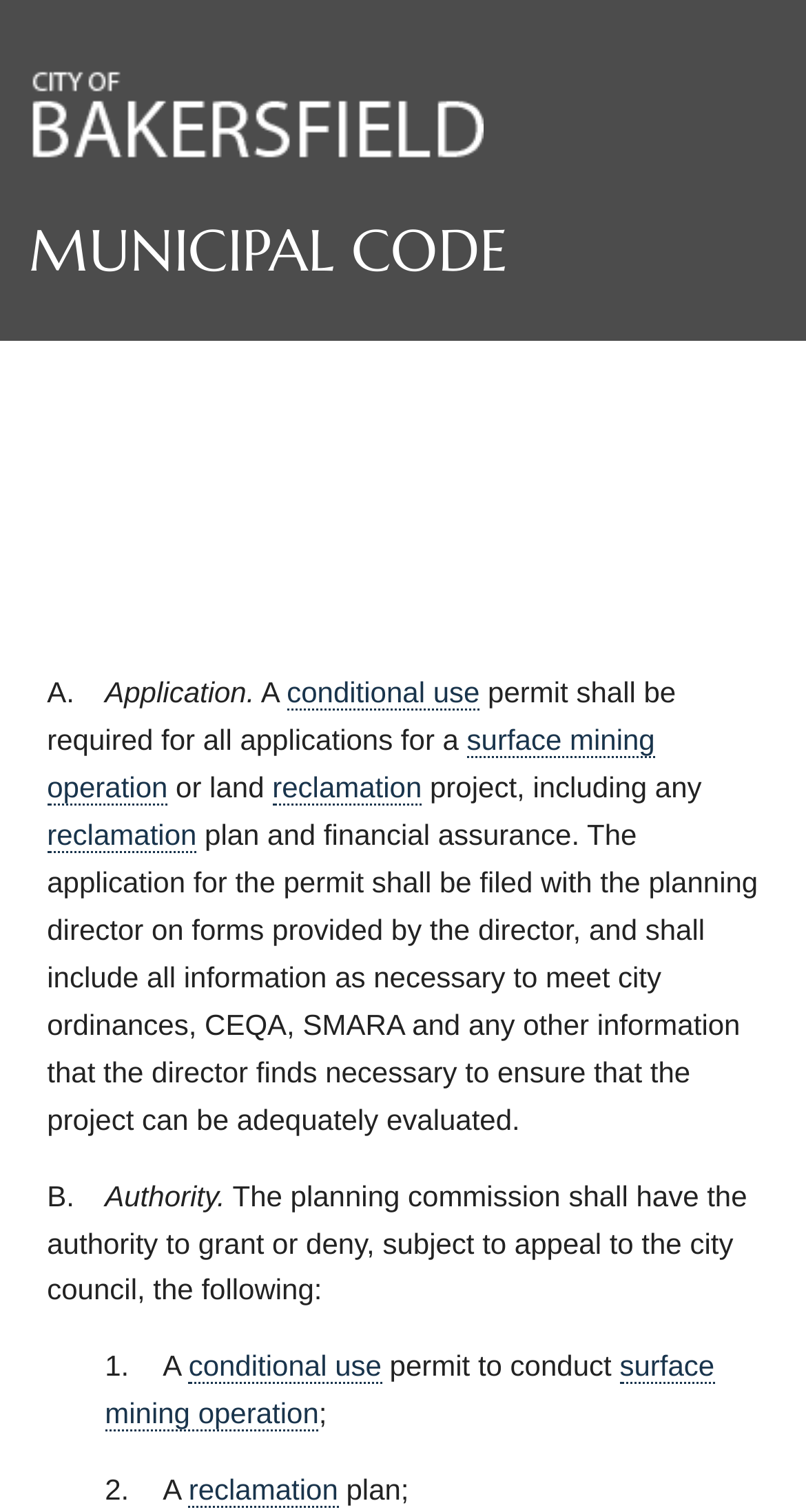Determine the bounding box coordinates of the clickable area required to perform the following instruction: "Toggle the site navigation menu". The coordinates should be represented as four float numbers between 0 and 1: [left, top, right, bottom].

[0.856, 0.003, 0.982, 0.063]